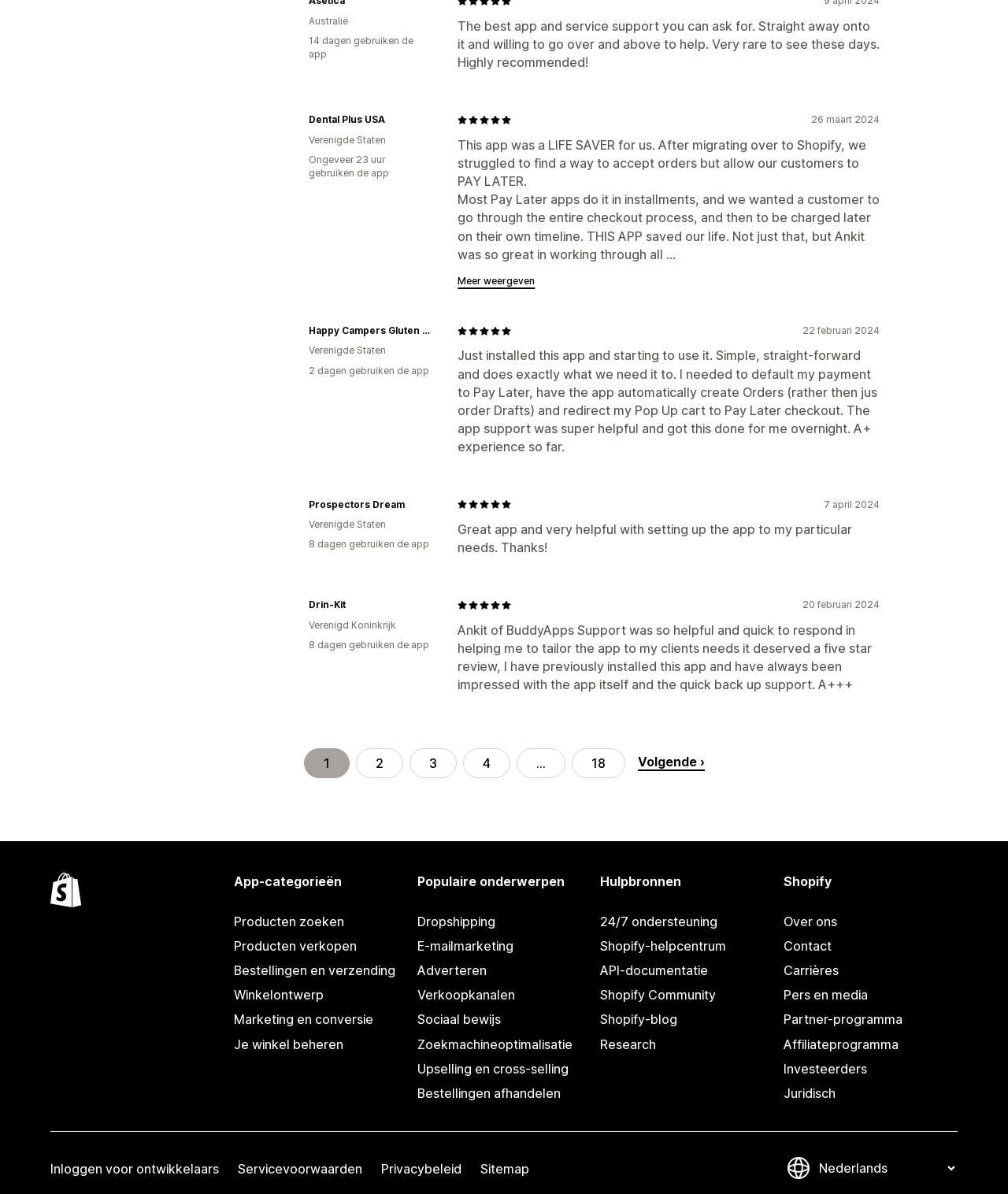Could you locate the bounding box coordinates for the section that should be clicked to accomplish this task: "Click the 'Meer weergeven' button".

[0.454, 0.231, 0.531, 0.239]